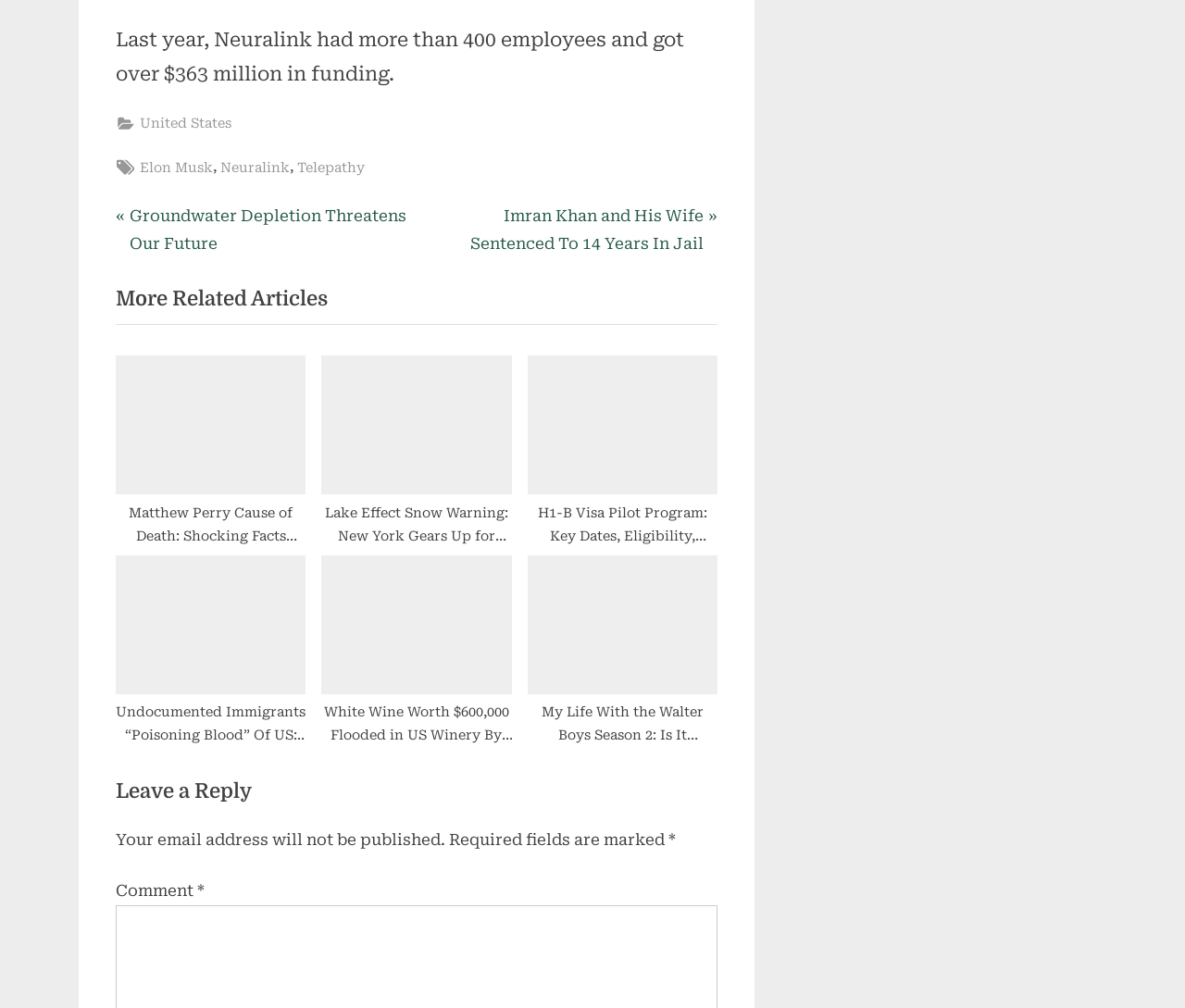Who is the founder of Neuralink?
Respond with a short answer, either a single word or a phrase, based on the image.

Elon Musk